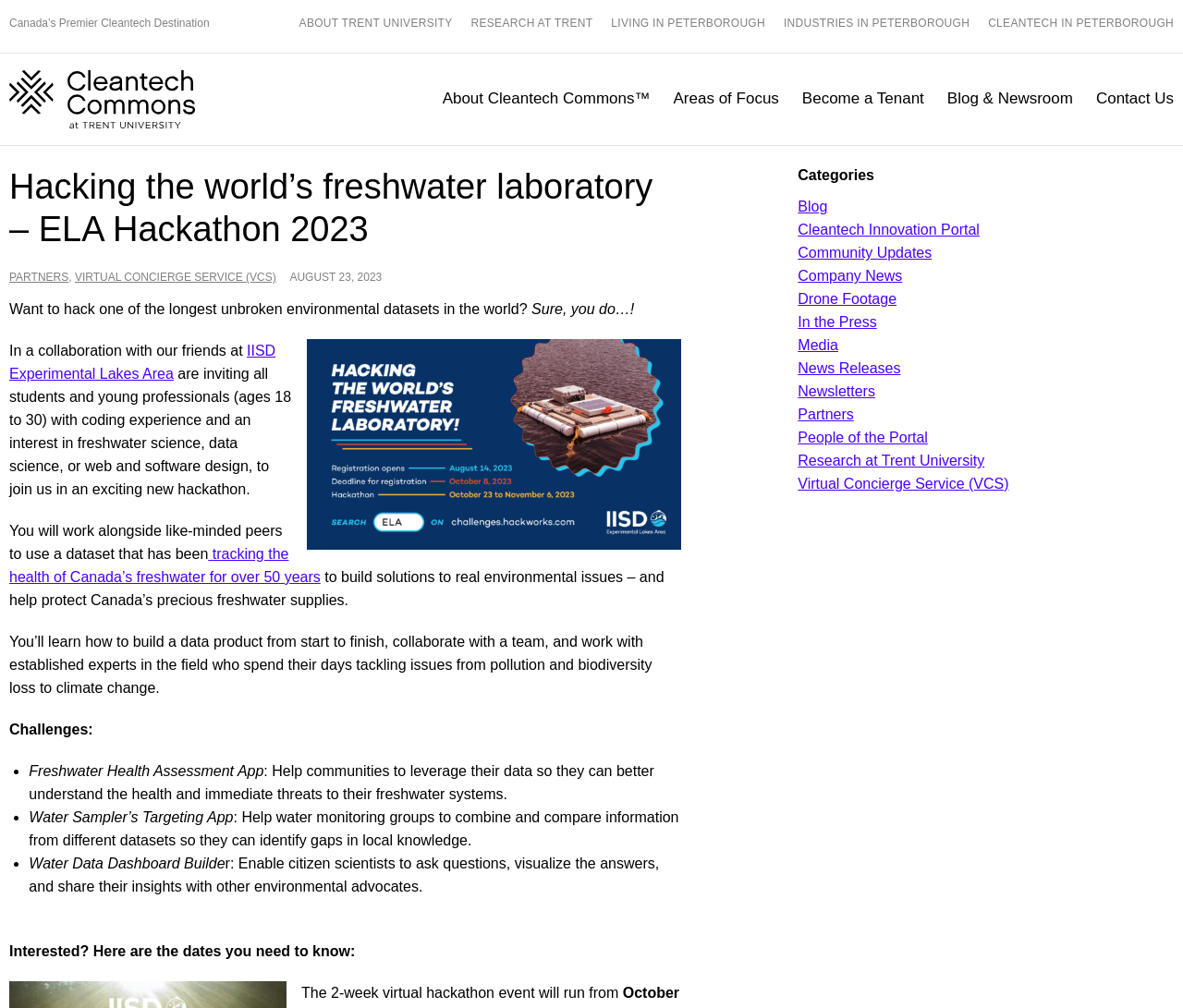What is the age range for participants?
By examining the image, provide a one-word or phrase answer.

18 to 30